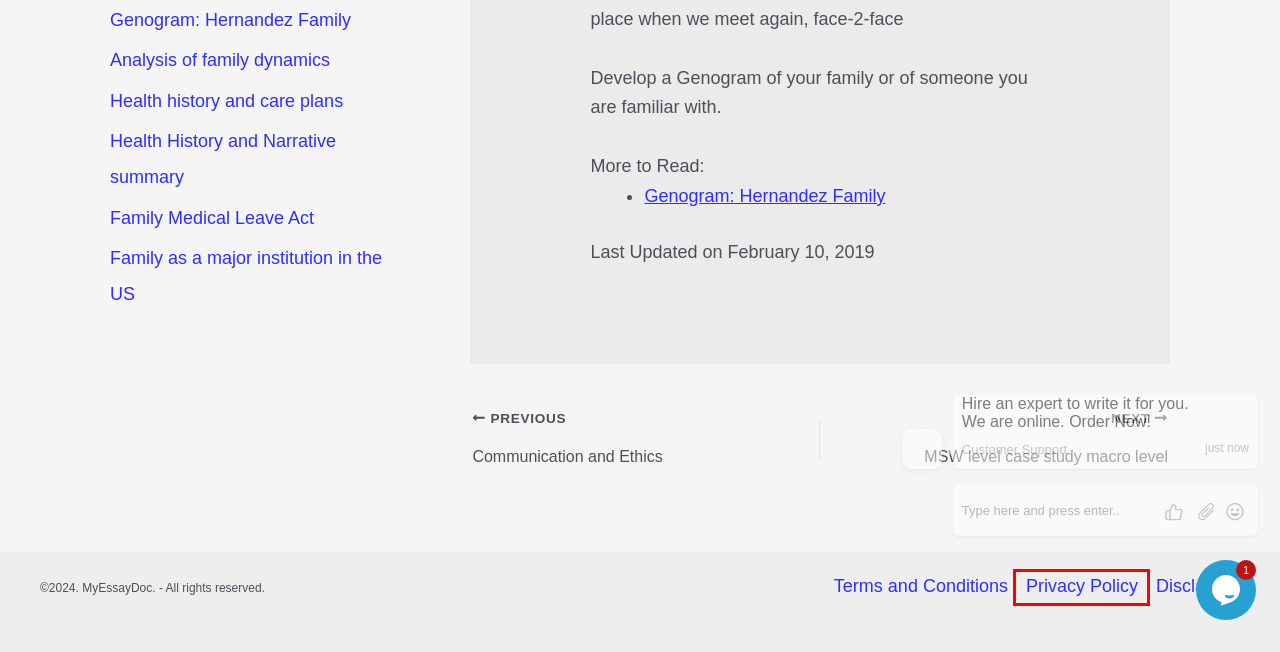Assess the screenshot of a webpage with a red bounding box and determine which webpage description most accurately matches the new page after clicking the element within the red box. Here are the options:
A. Health history and care plans - MyEssayDoc
B. Health History and Narrative summary - MyEssayDoc
C. Genogram: Hernandez Family - MyEssayDoc
D. Privacy Policy - Essay Writing Service
E. Family Medical Leave Act - MyEssayDoc
F. Analysis of family dynamics - MyEssayDoc
G. Disclaimer - Essay Writing Service
H. Family as a major institution in the US - MyEssayDoc

D